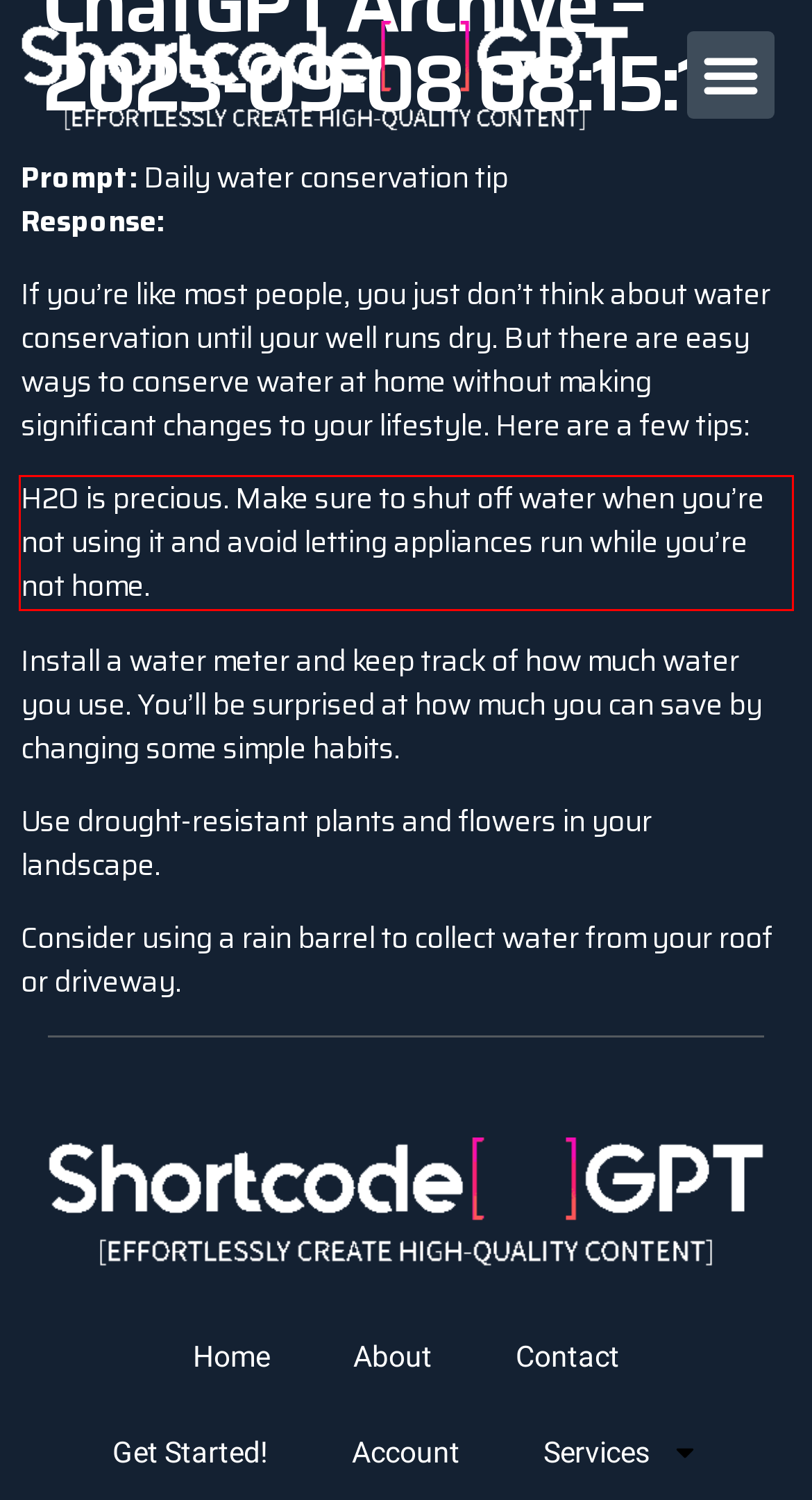Given a screenshot of a webpage containing a red rectangle bounding box, extract and provide the text content found within the red bounding box.

H2O is precious. Make sure to shut off water when you’re not using it and avoid letting appliances run while you’re not home.